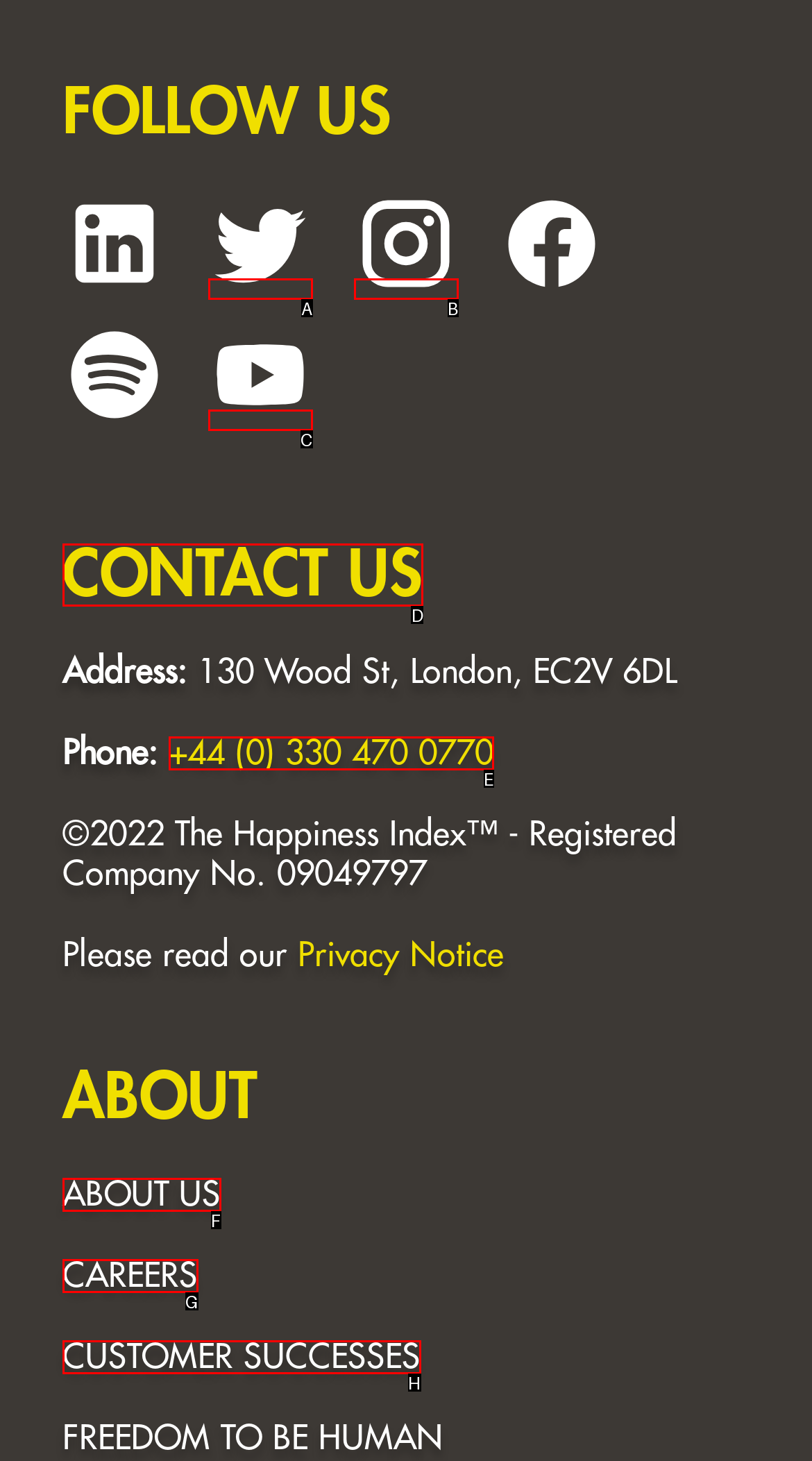Determine which HTML element I should select to execute the task: Contact us
Reply with the corresponding option's letter from the given choices directly.

D